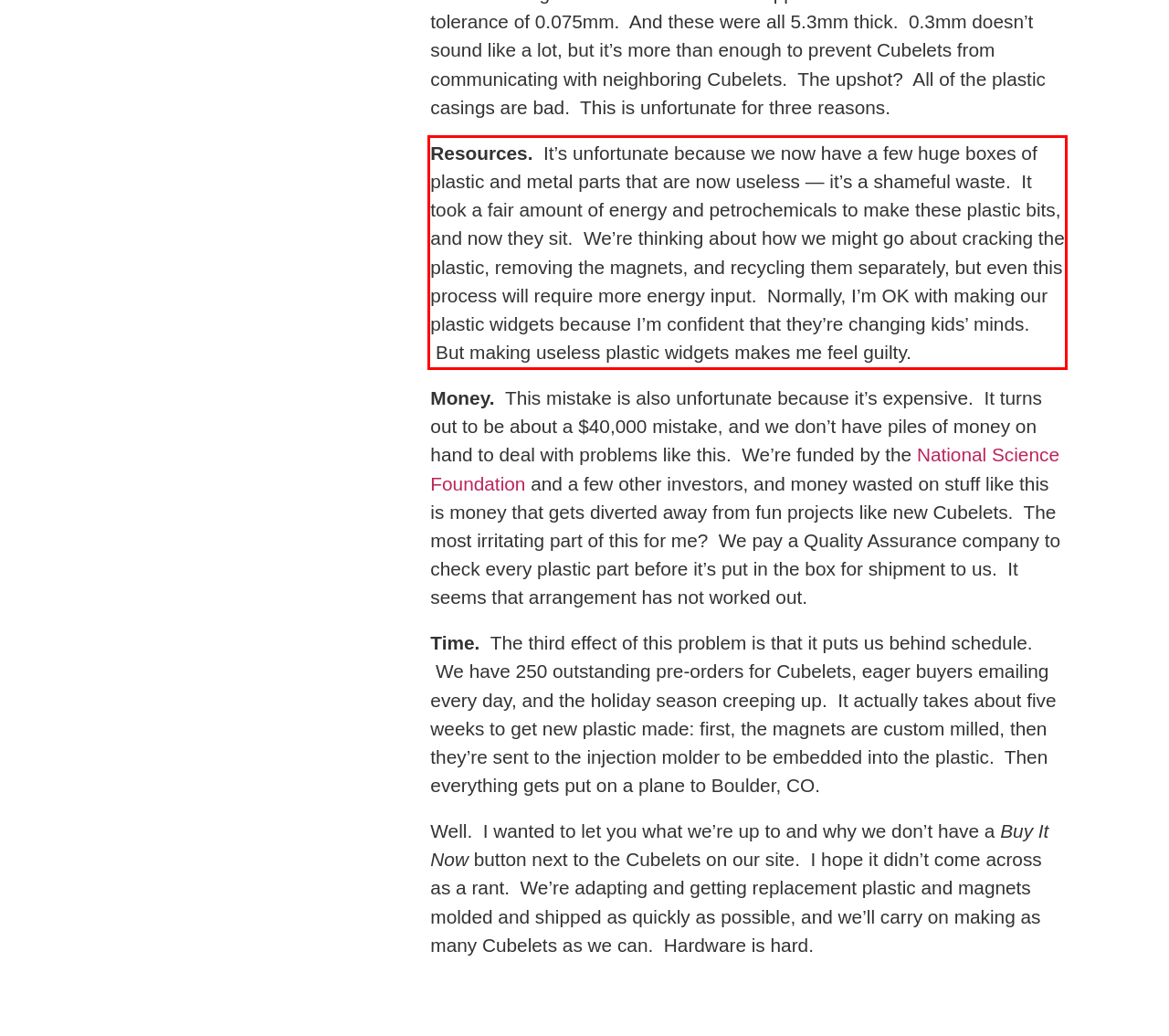Please perform OCR on the text content within the red bounding box that is highlighted in the provided webpage screenshot.

Resources. It’s unfortunate because we now have a few huge boxes of plastic and metal parts that are now useless — it’s a shameful waste. It took a fair amount of energy and petrochemicals to make these plastic bits, and now they sit. We’re thinking about how we might go about cracking the plastic, removing the magnets, and recycling them separately, but even this process will require more energy input. Normally, I’m OK with making our plastic widgets because I’m confident that they’re changing kids’ minds. But making useless plastic widgets makes me feel guilty.